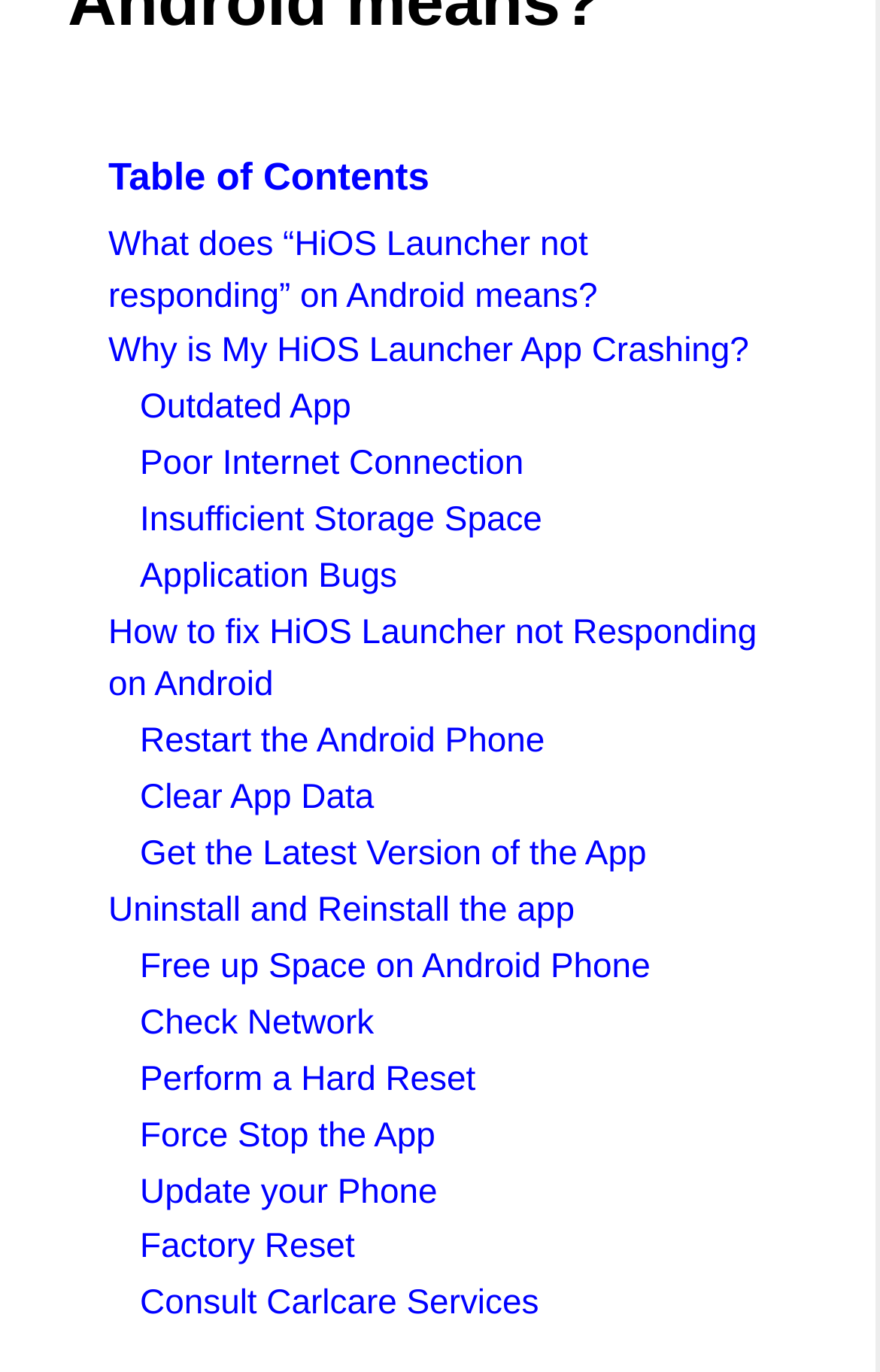Determine the bounding box coordinates of the element that should be clicked to execute the following command: "Click on 'How to fix HiOS Launcher not Responding on Android'".

[0.123, 0.448, 0.86, 0.513]